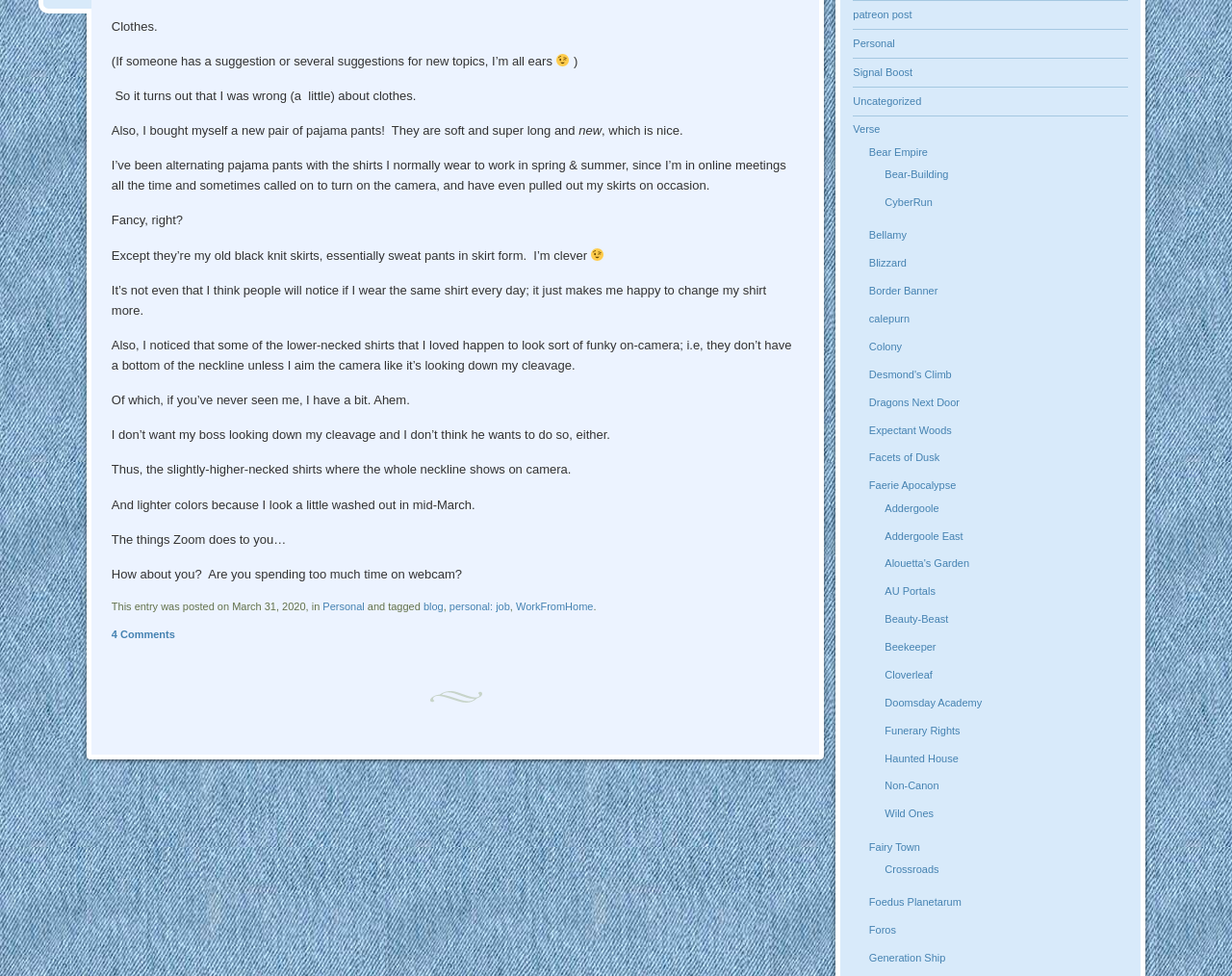Please find the bounding box coordinates of the element that you should click to achieve the following instruction: "Read the '4 Comments' section". The coordinates should be presented as four float numbers between 0 and 1: [left, top, right, bottom].

[0.09, 0.644, 0.142, 0.656]